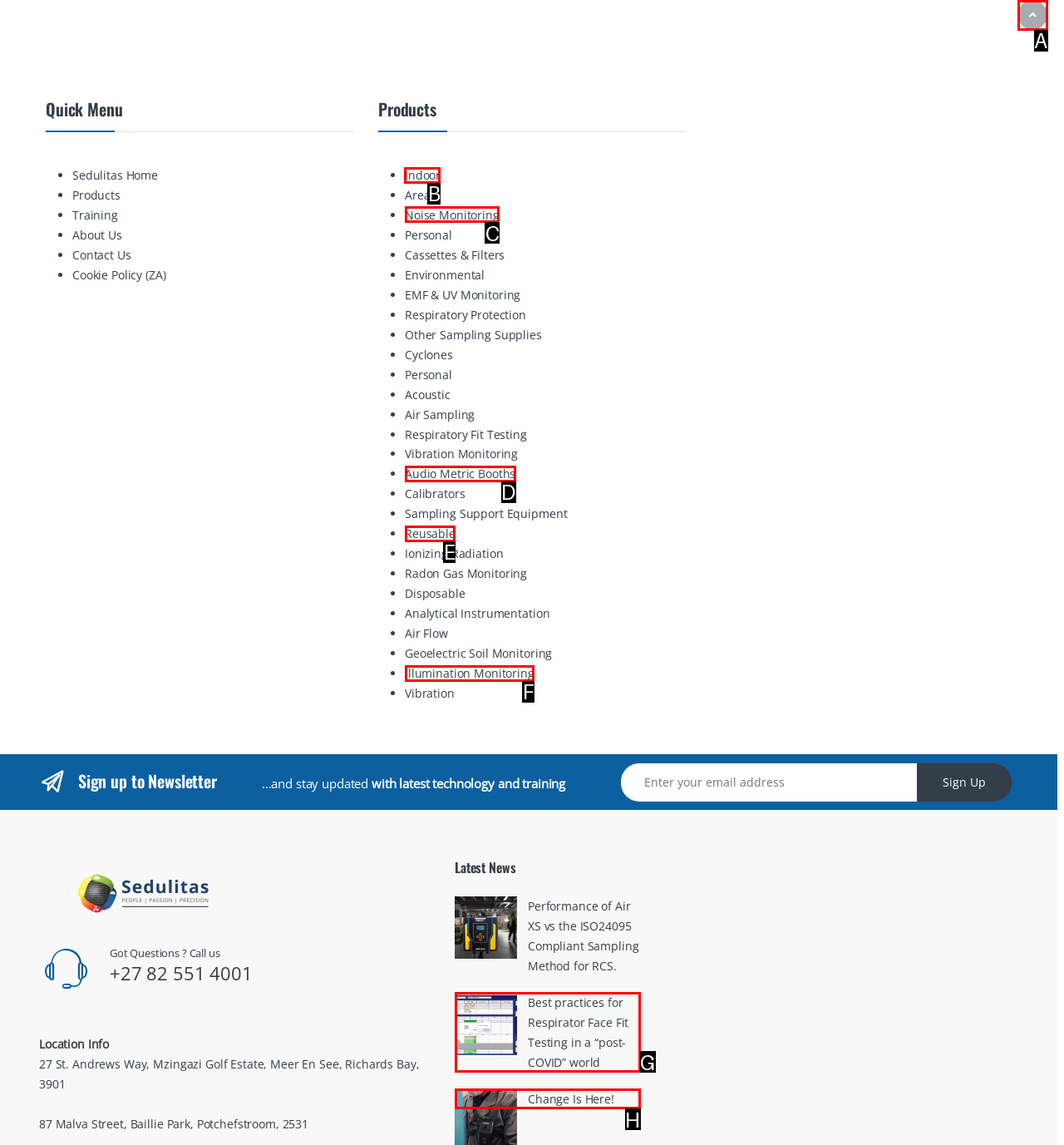Identify the correct HTML element to click for the task: Read about the counseling sessions. Provide the letter of your choice.

None